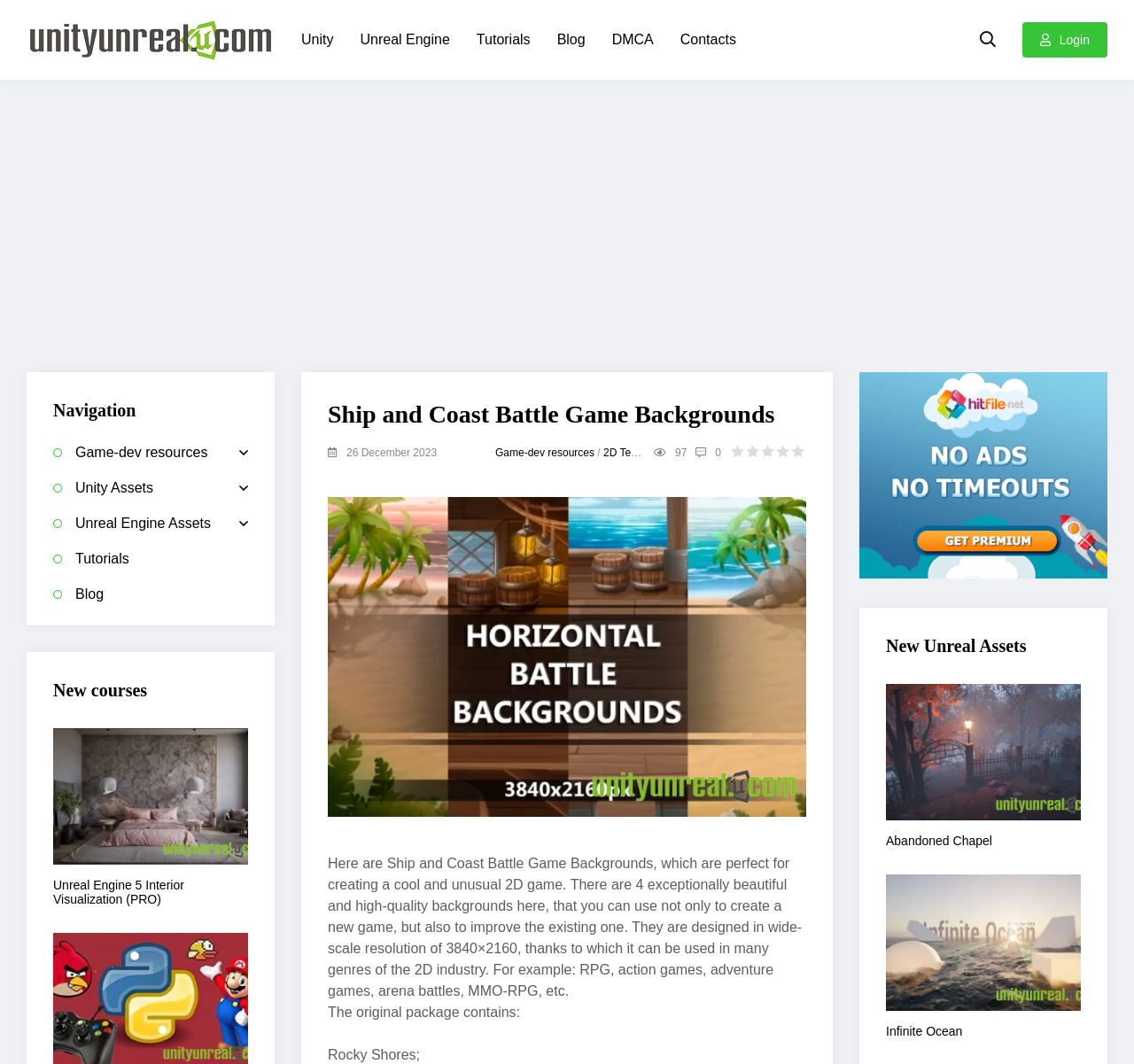Find the bounding box coordinates of the clickable area required to complete the following action: "Click on the 'Get premium!' button".

[0.758, 0.533, 0.977, 0.546]